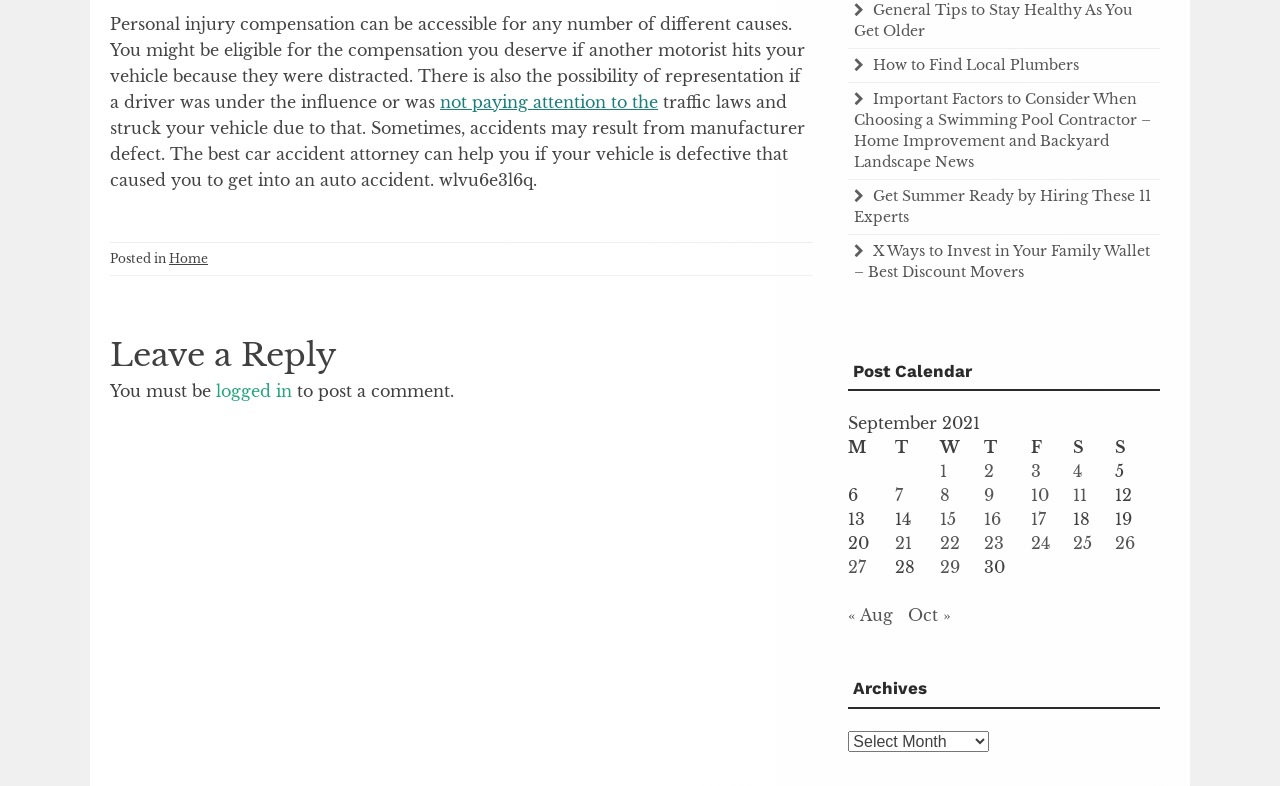Provide the bounding box coordinates, formatted as (top-left x, top-left y, bottom-right x, bottom-right y), with all values being floating point numbers between 0 and 1. Identify the bounding box of the UI element that matches the description: How to Find Local Plumbers

[0.682, 0.071, 0.843, 0.094]